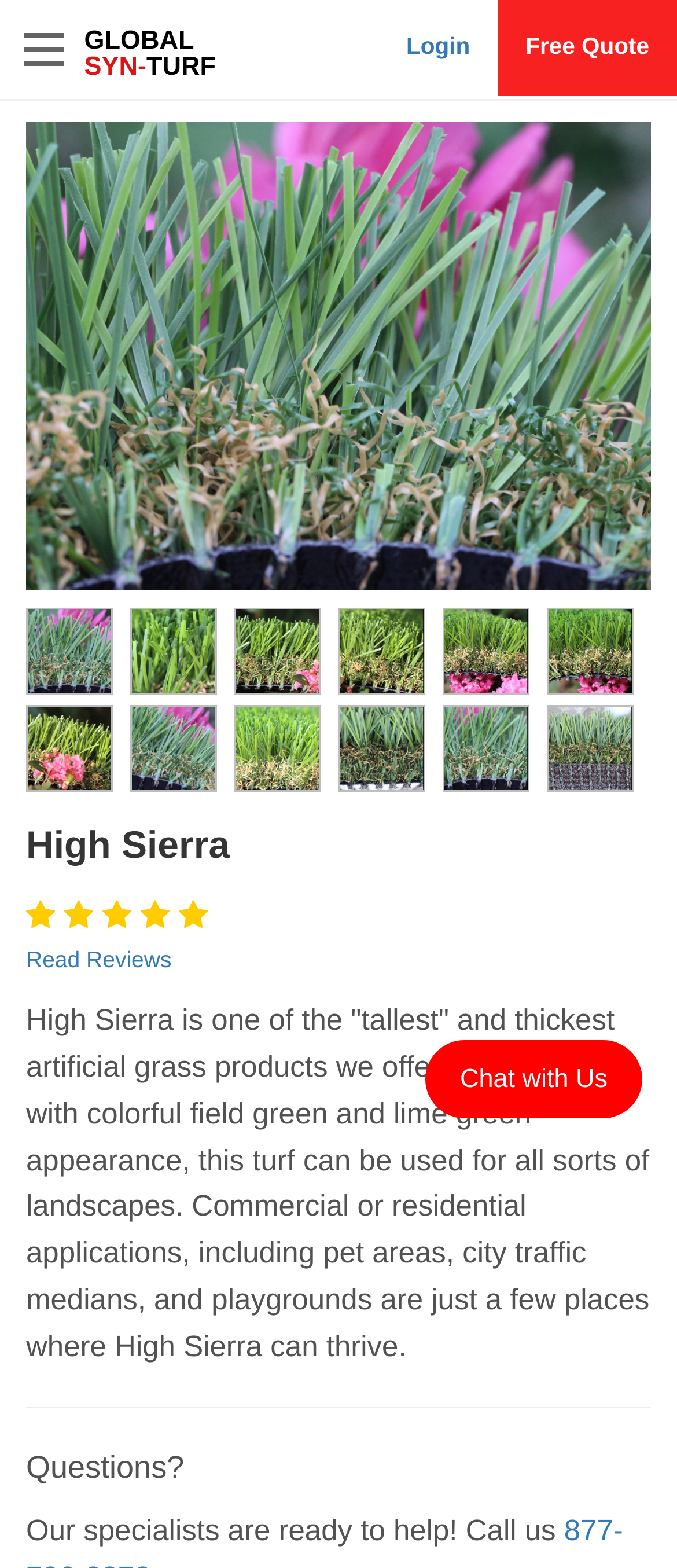Using the information shown in the image, answer the question with as much detail as possible: How can you get help from the specialists?

The static text mentions 'Our specialists are ready to help! Call us' which indicates that you can get help from the specialists by calling them.